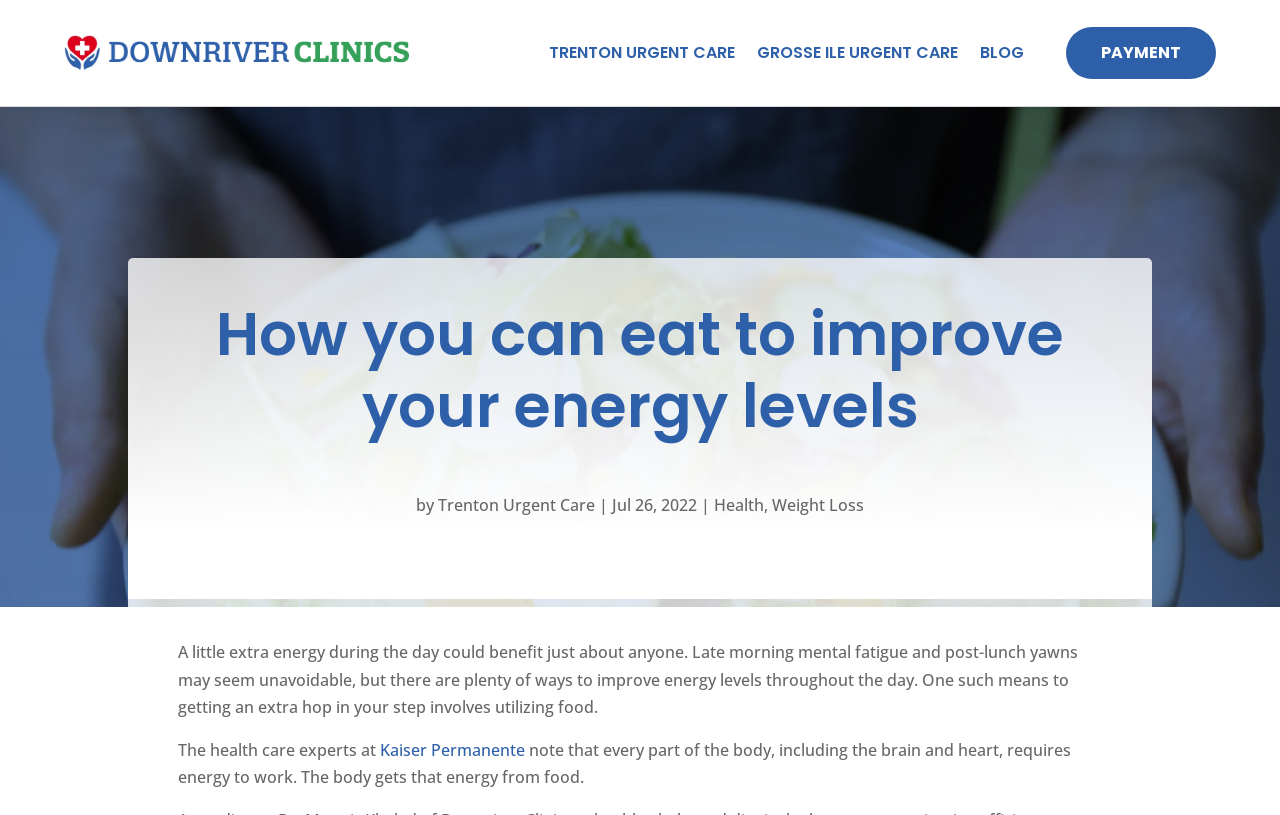Indicate the bounding box coordinates of the clickable region to achieve the following instruction: "learn about Health."

[0.558, 0.606, 0.597, 0.633]